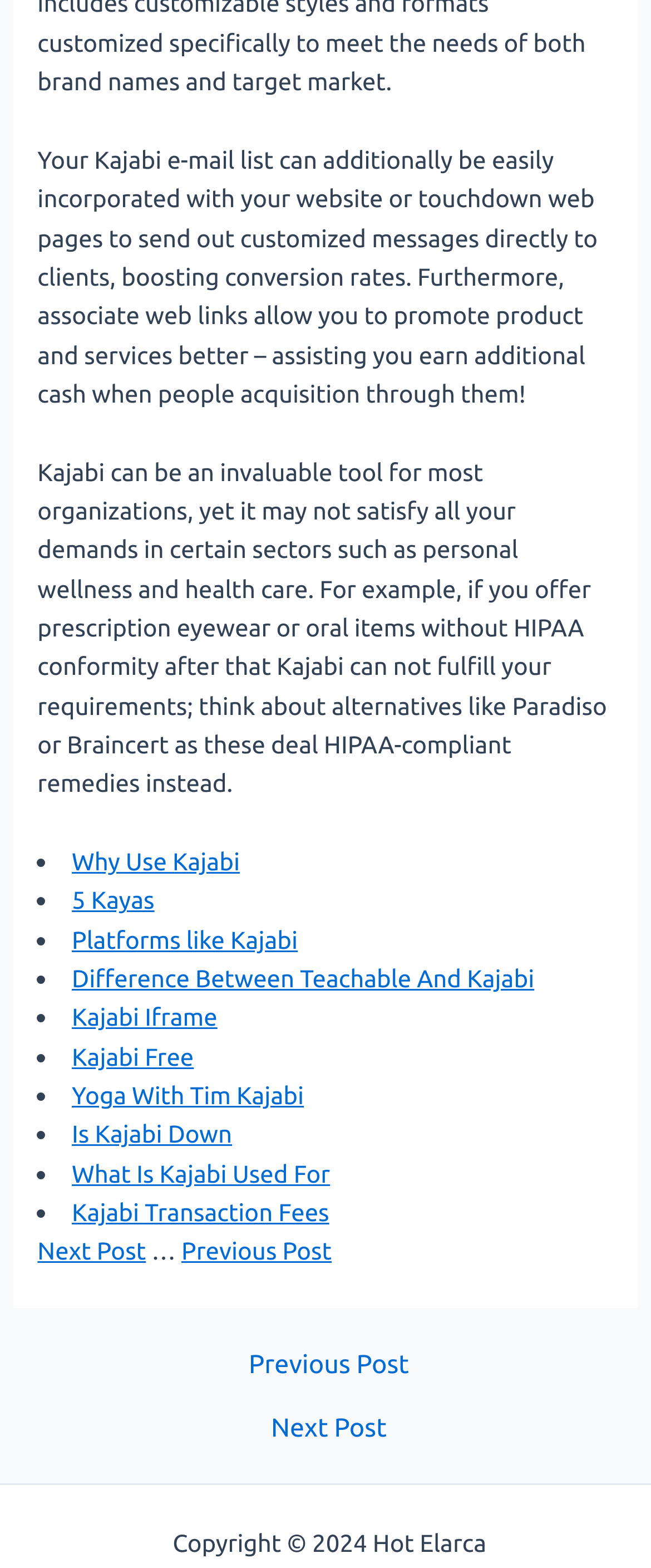Determine the bounding box coordinates for the area you should click to complete the following instruction: "Click on 'Why Use Kajabi'".

[0.11, 0.54, 0.368, 0.558]